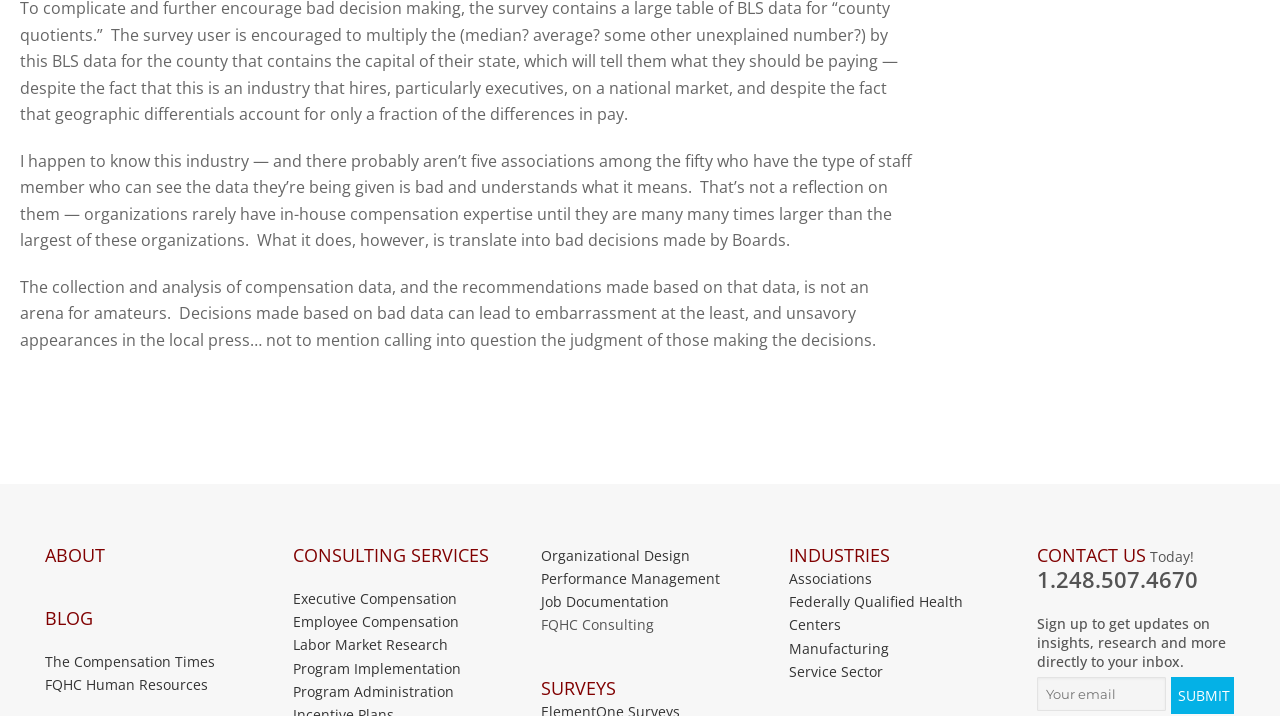What services does the webpage offer?
Using the image as a reference, deliver a detailed and thorough answer to the question.

The webpage offers various consulting services, including executive compensation, employee compensation, labor market research, program implementation, and program administration, among others. These services are likely related to compensation data and human resources.